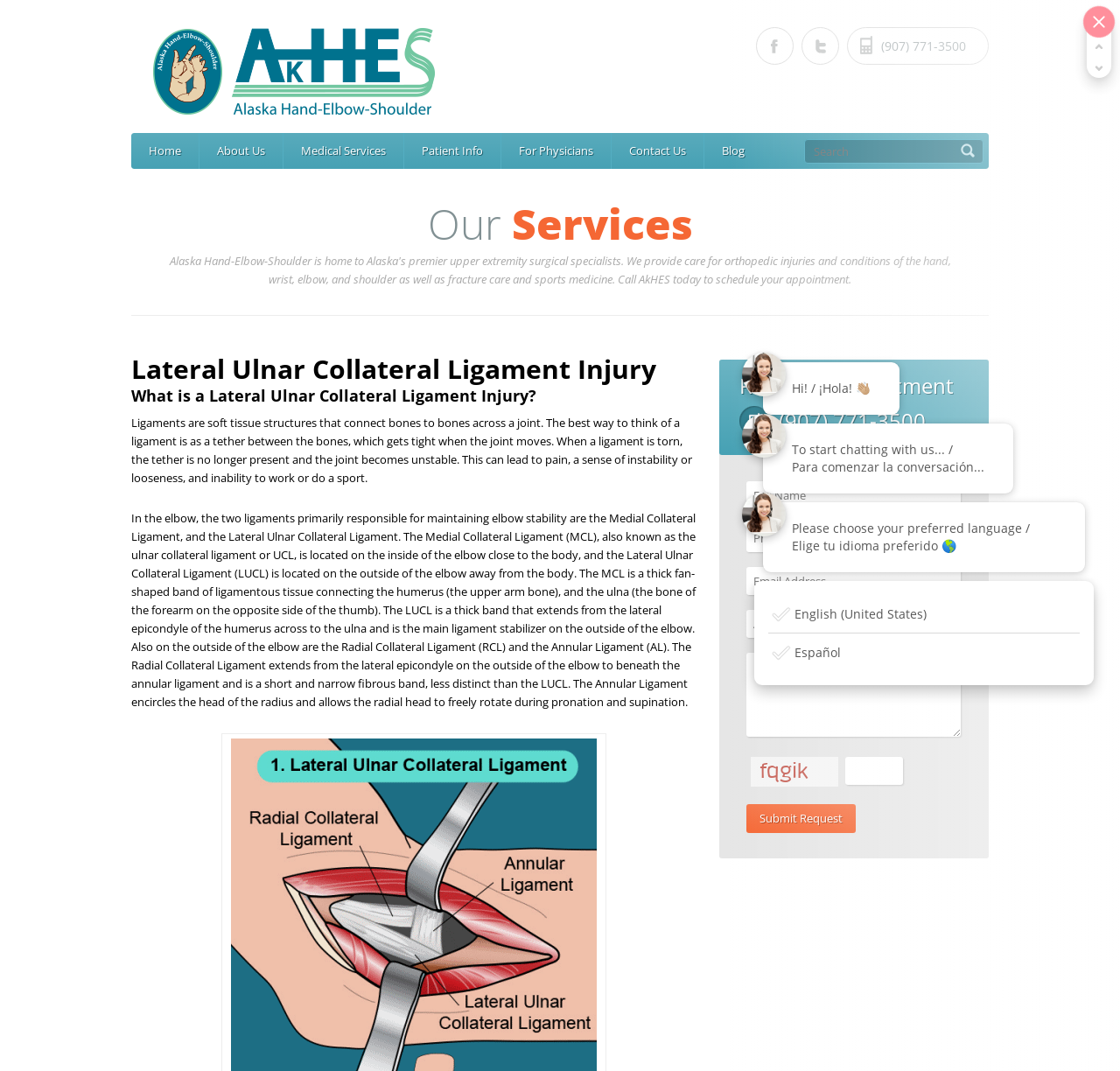Locate the bounding box coordinates of the clickable element to fulfill the following instruction: "Search for a keyword". Provide the coordinates as four float numbers between 0 and 1 in the format [left, top, right, bottom].

[0.718, 0.13, 0.878, 0.153]